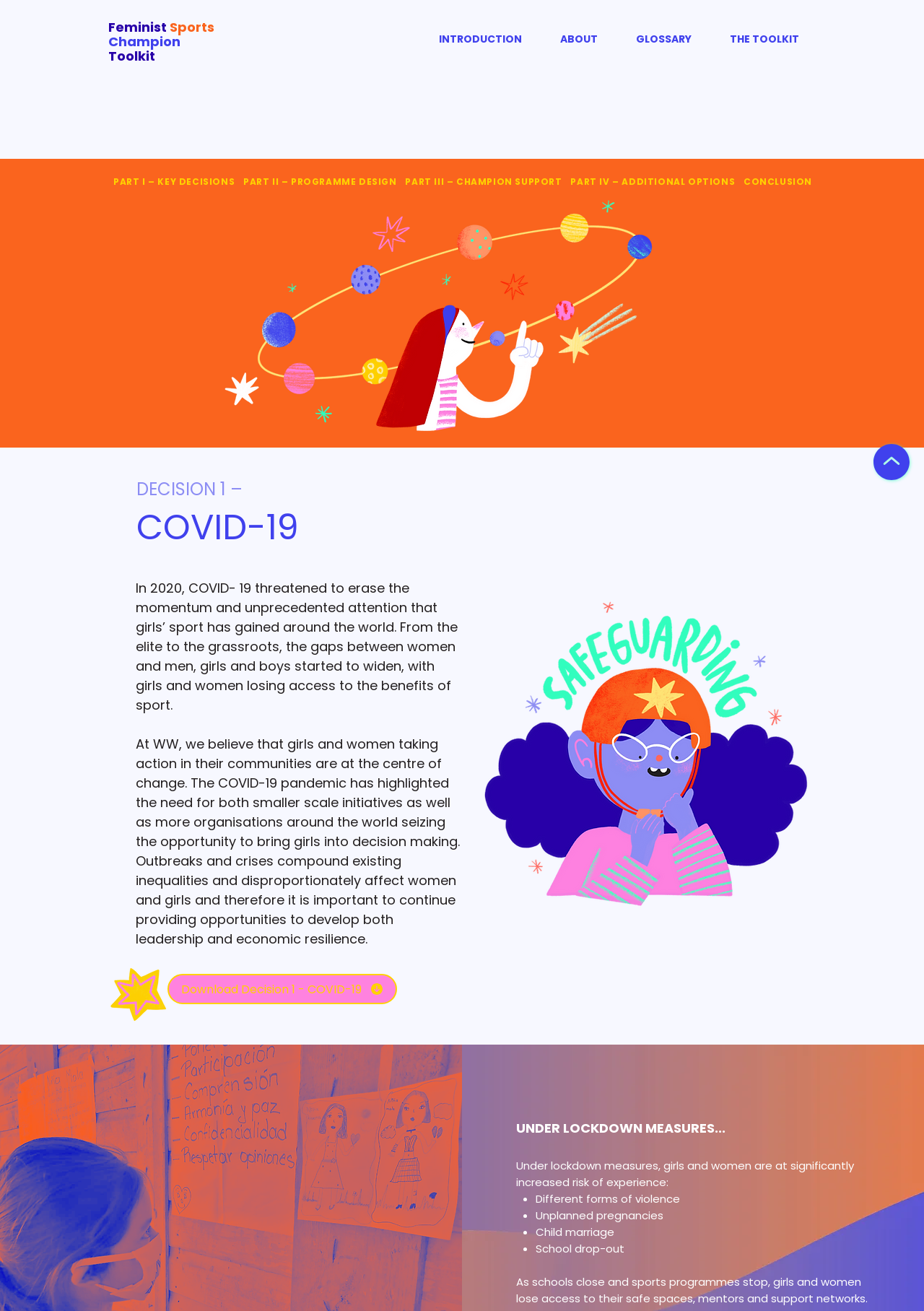What is the first decision discussed in the toolkit?
Refer to the image and give a detailed answer to the question.

The first decision discussed in the toolkit is COVID-19, which is clear from the heading 'DECISION 1 – COVID-19' and the subsequent text that explains how COVID-19 has affected girls' sports and the need for initiatives to support girls and women.